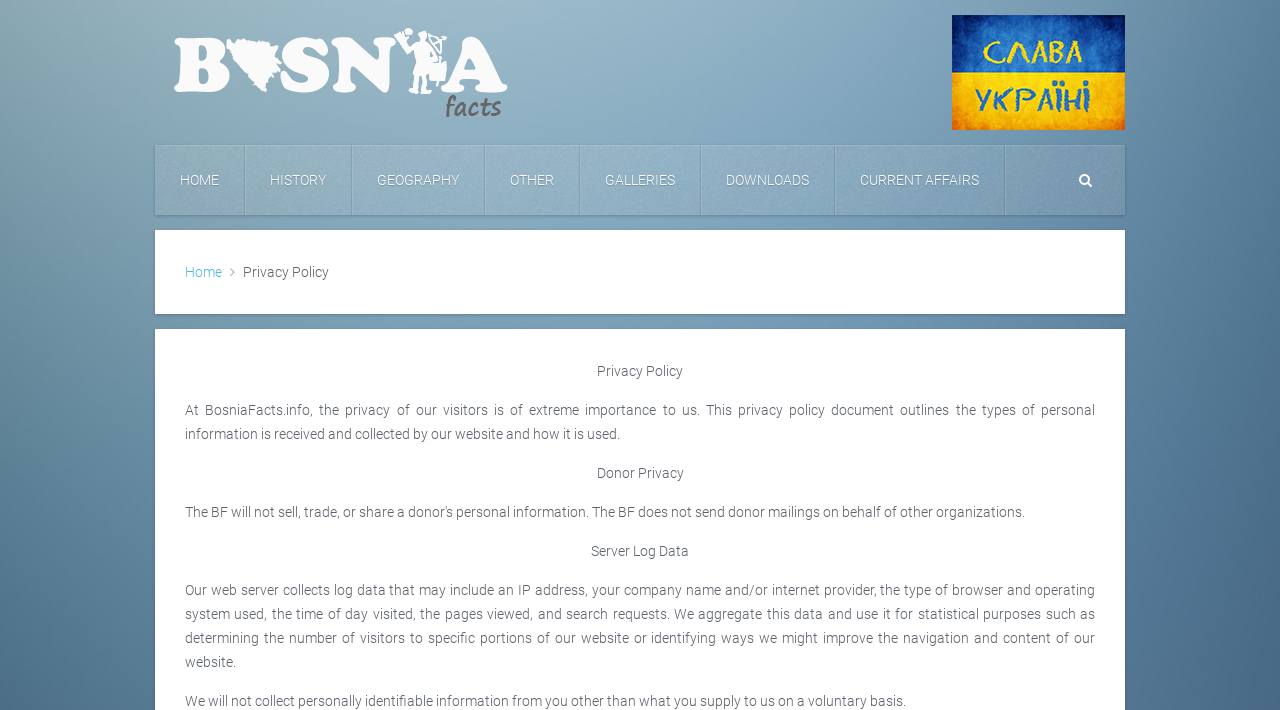Can you determine the bounding box coordinates of the area that needs to be clicked to fulfill the following instruction: "search for something"?

[0.836, 0.232, 0.859, 0.275]